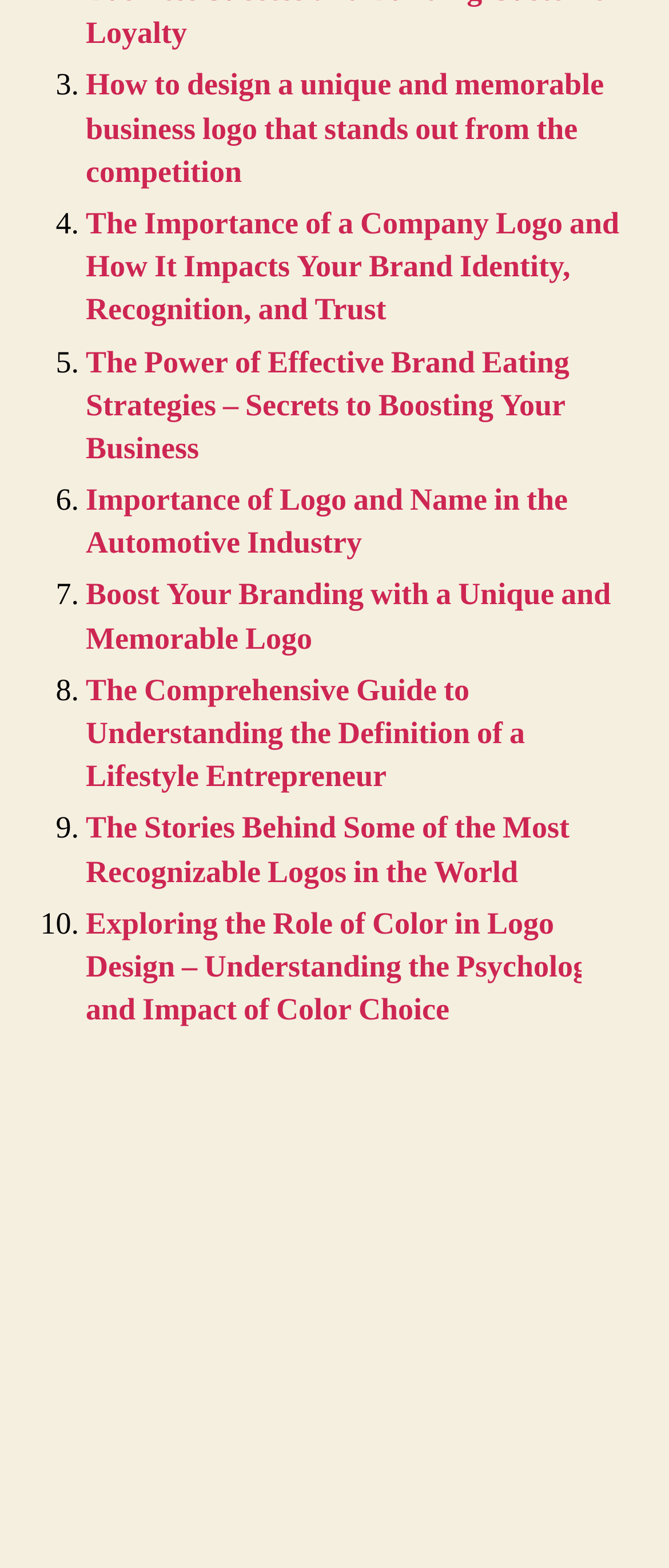Kindly determine the bounding box coordinates for the clickable area to achieve the given instruction: "Click on 'How to design a unique and memorable business logo that stands out from the competition'".

[0.128, 0.042, 0.903, 0.122]